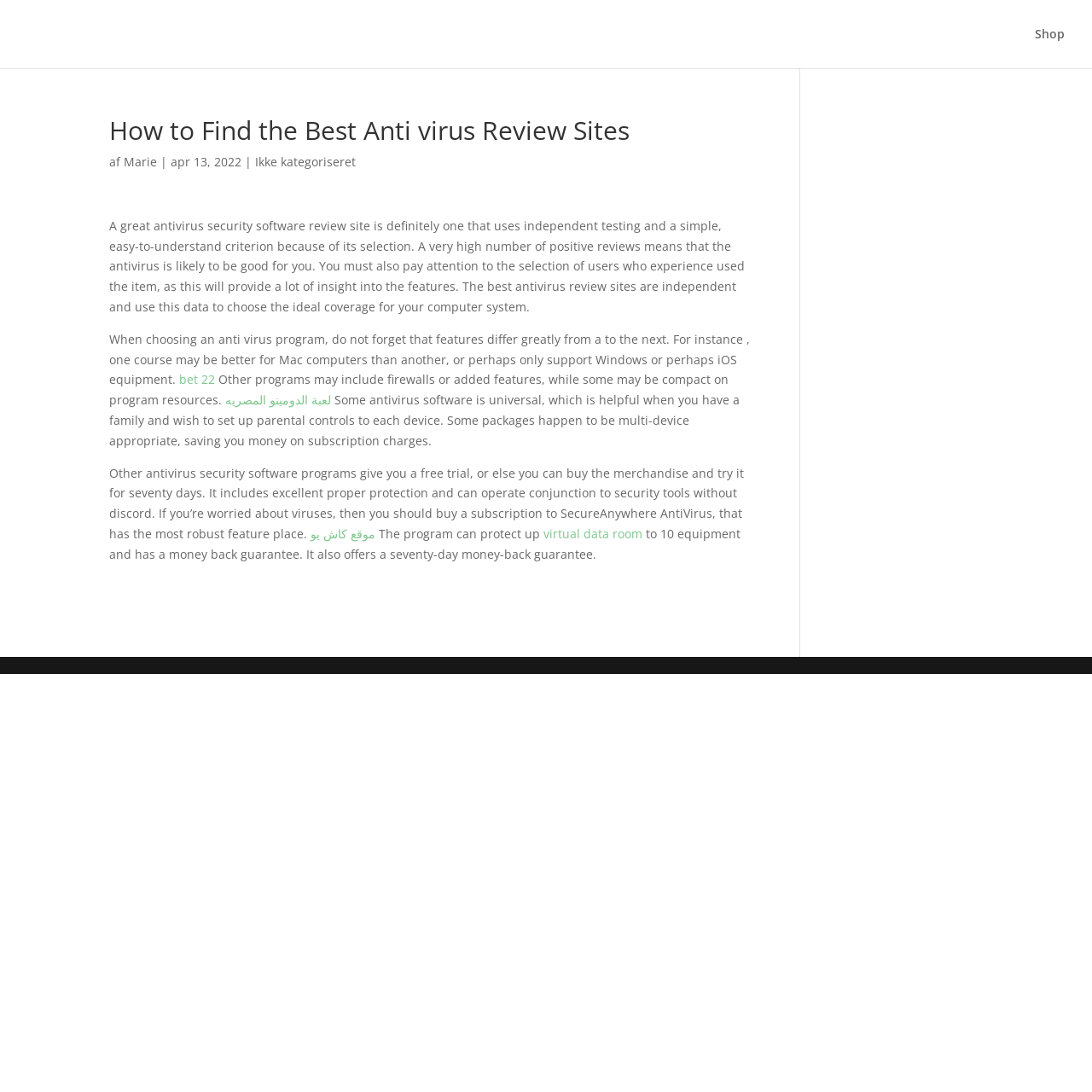Predict the bounding box of the UI element that fits this description: "موقع كاش يو".

[0.284, 0.481, 0.344, 0.496]